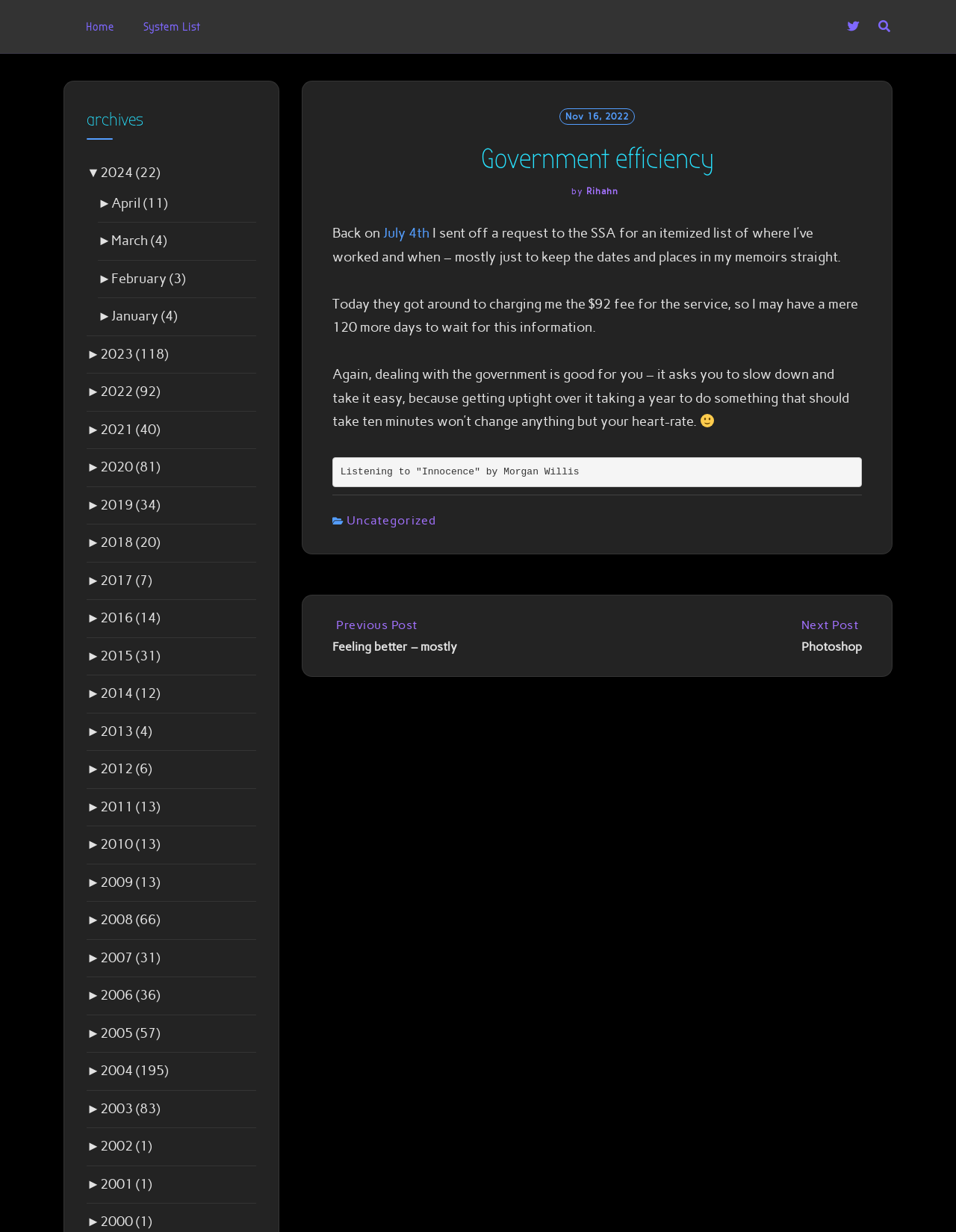Determine the coordinates of the bounding box that should be clicked to complete the instruction: "Expand 2024 archives". The coordinates should be represented by four float numbers between 0 and 1: [left, top, right, bottom].

[0.105, 0.134, 0.167, 0.147]